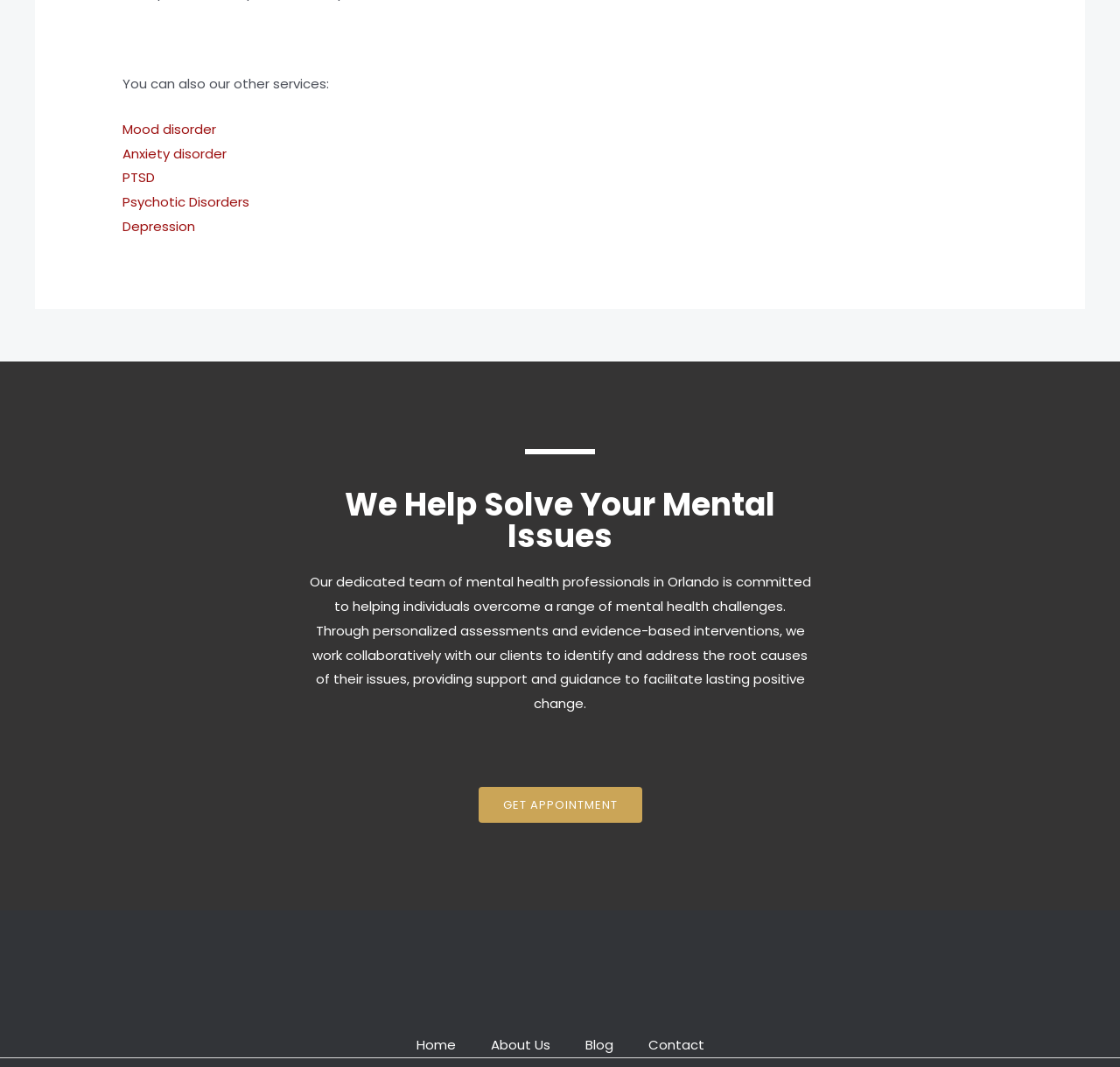Can you specify the bounding box coordinates for the region that should be clicked to fulfill this instruction: "Explore anxiety disorder".

[0.109, 0.135, 0.202, 0.152]